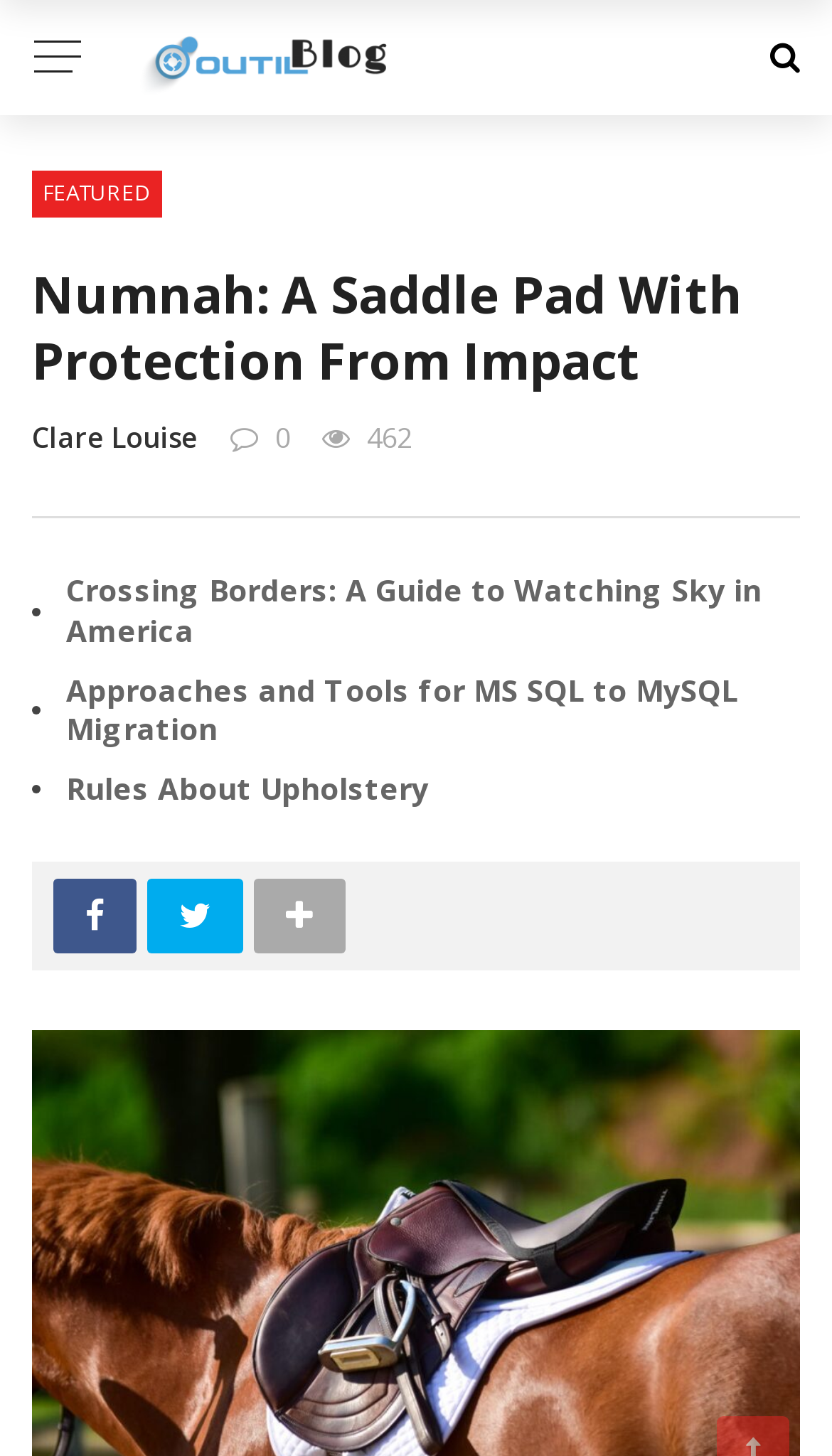Please give a concise answer to this question using a single word or phrase: 
What social media platforms are available on the webpage?

Facebook, Twitter